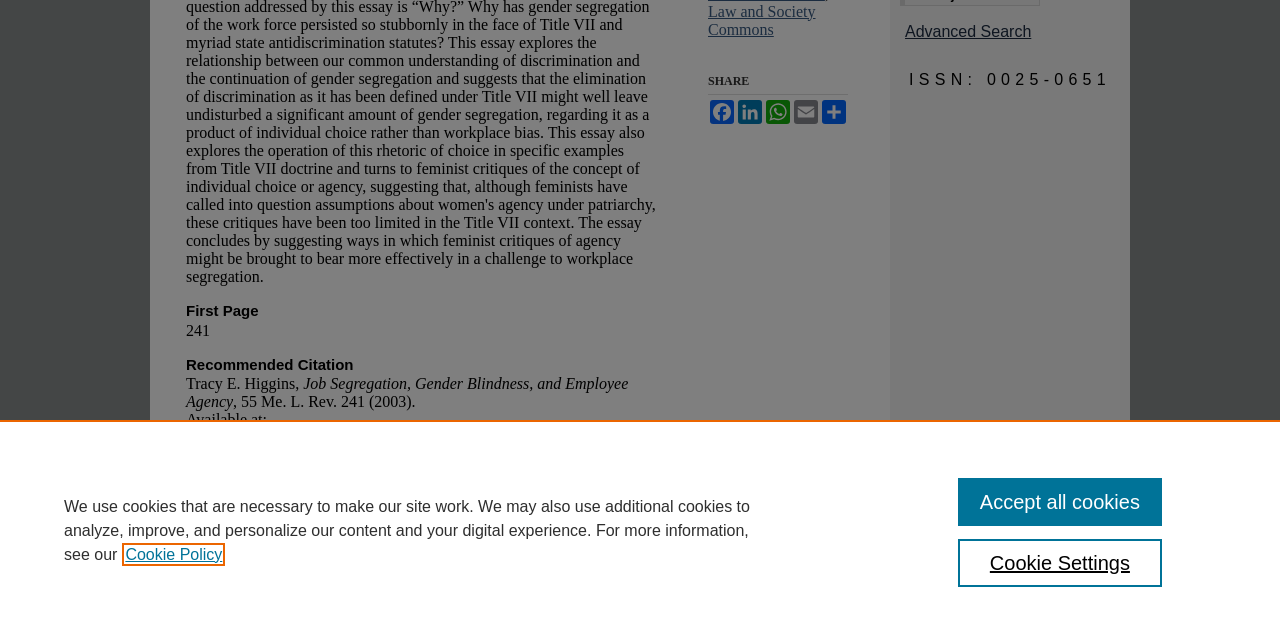Based on the element description: "Ginnie Mae Project Loan Prepays", identify the bounding box coordinates for this UI element. The coordinates must be four float numbers between 0 and 1, listed as [left, top, right, bottom].

None